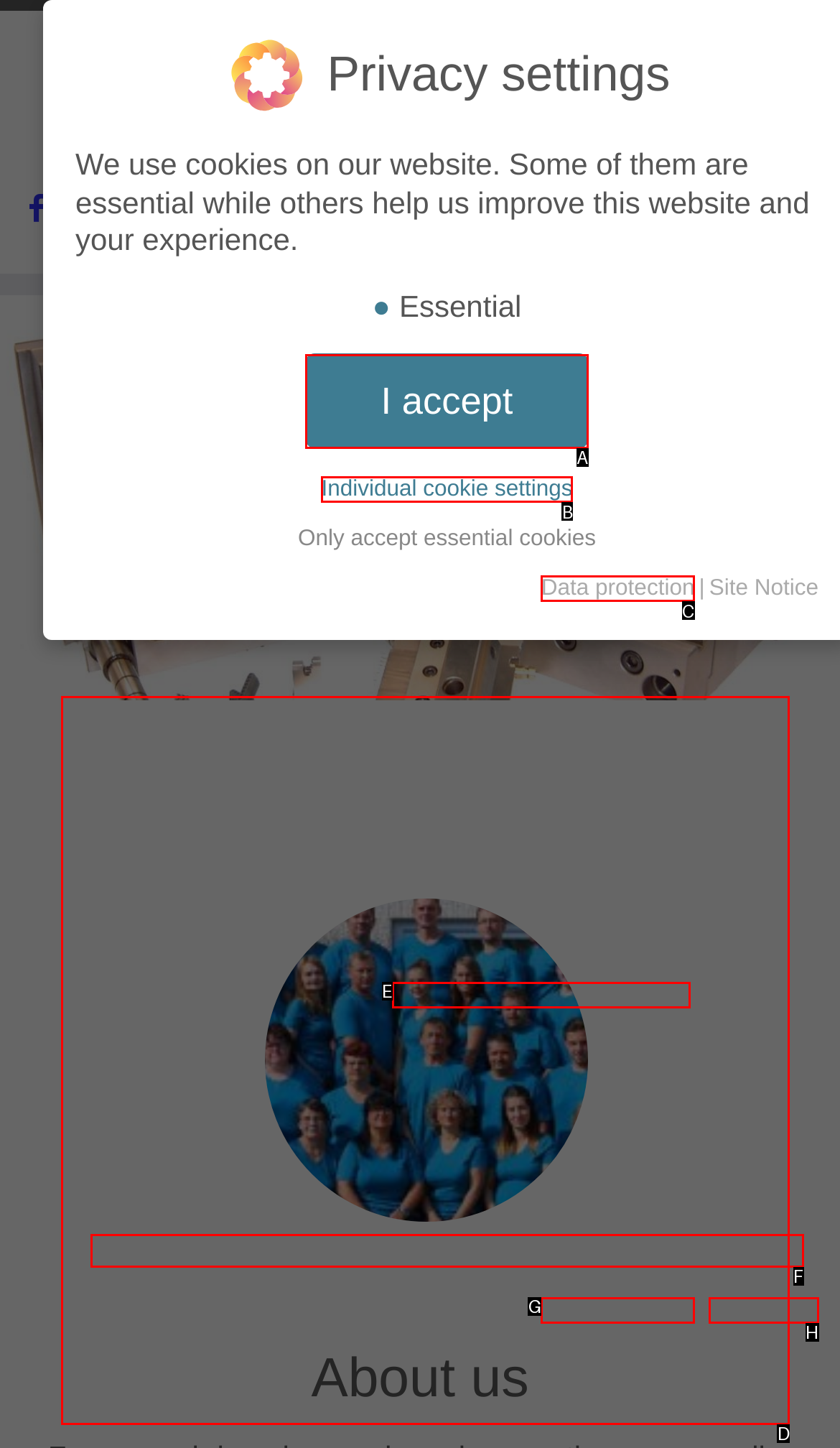Identify the bounding box that corresponds to: Baby Only Wants Mom
Respond with the letter of the correct option from the provided choices.

None